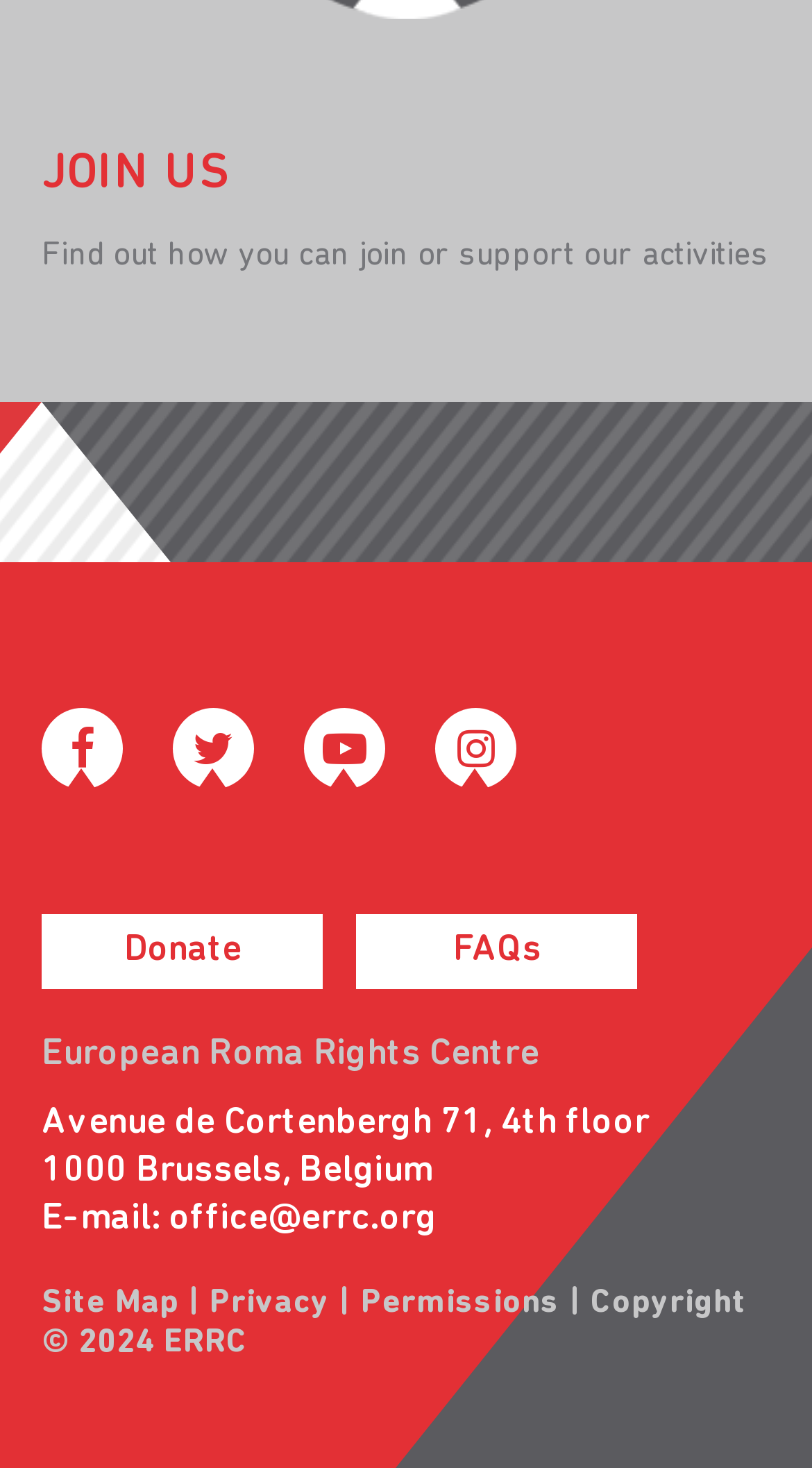Using the information in the image, give a detailed answer to the following question: Is there a link to FAQs?

There is a link to FAQs on the page, which can be found in the link element with the text 'FAQs' at the bottom of the page.